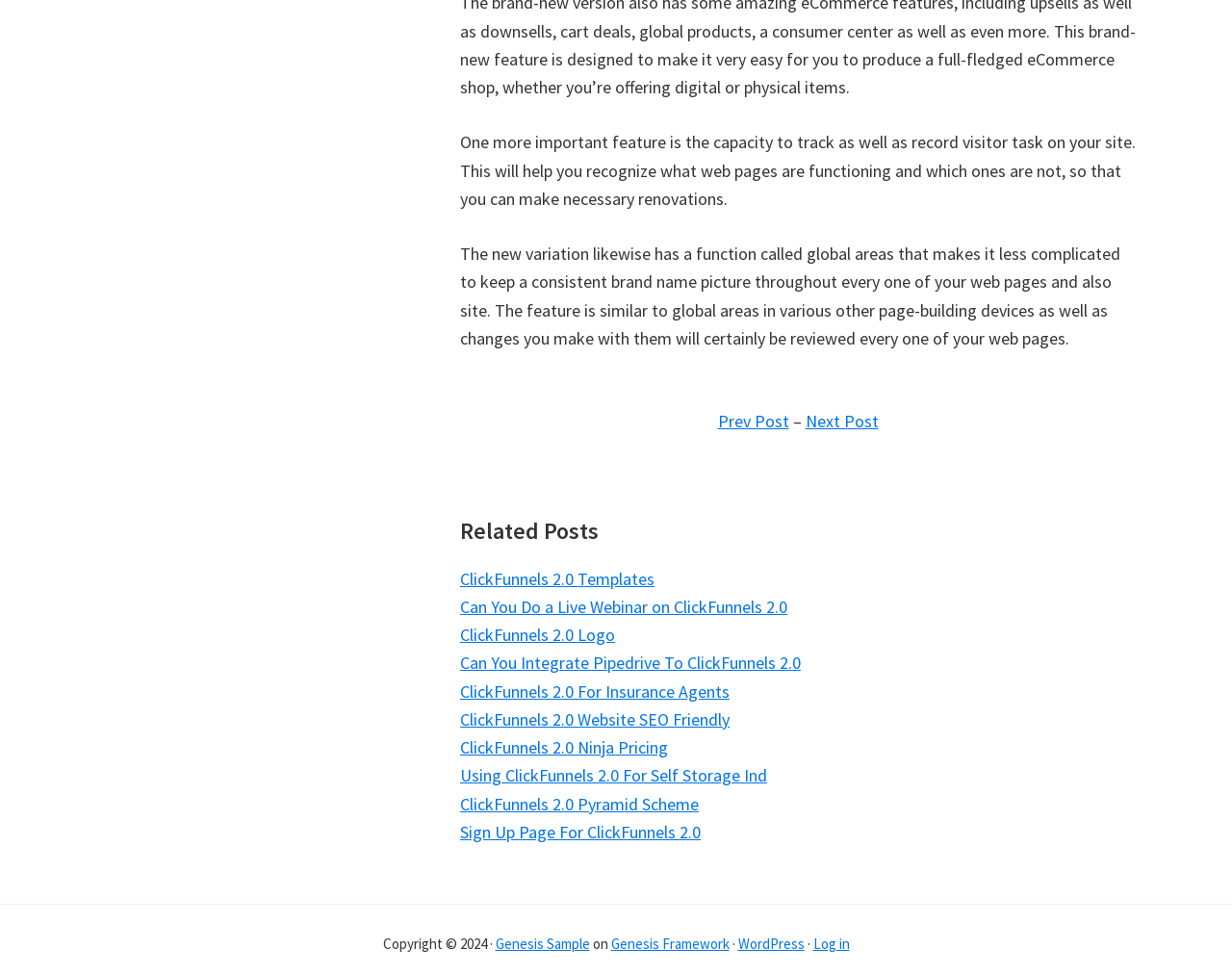Please predict the bounding box coordinates of the element's region where a click is necessary to complete the following instruction: "Click on 'Genesis Framework'". The coordinates should be represented by four float numbers between 0 and 1, i.e., [left, top, right, bottom].

[0.496, 0.96, 0.592, 0.978]